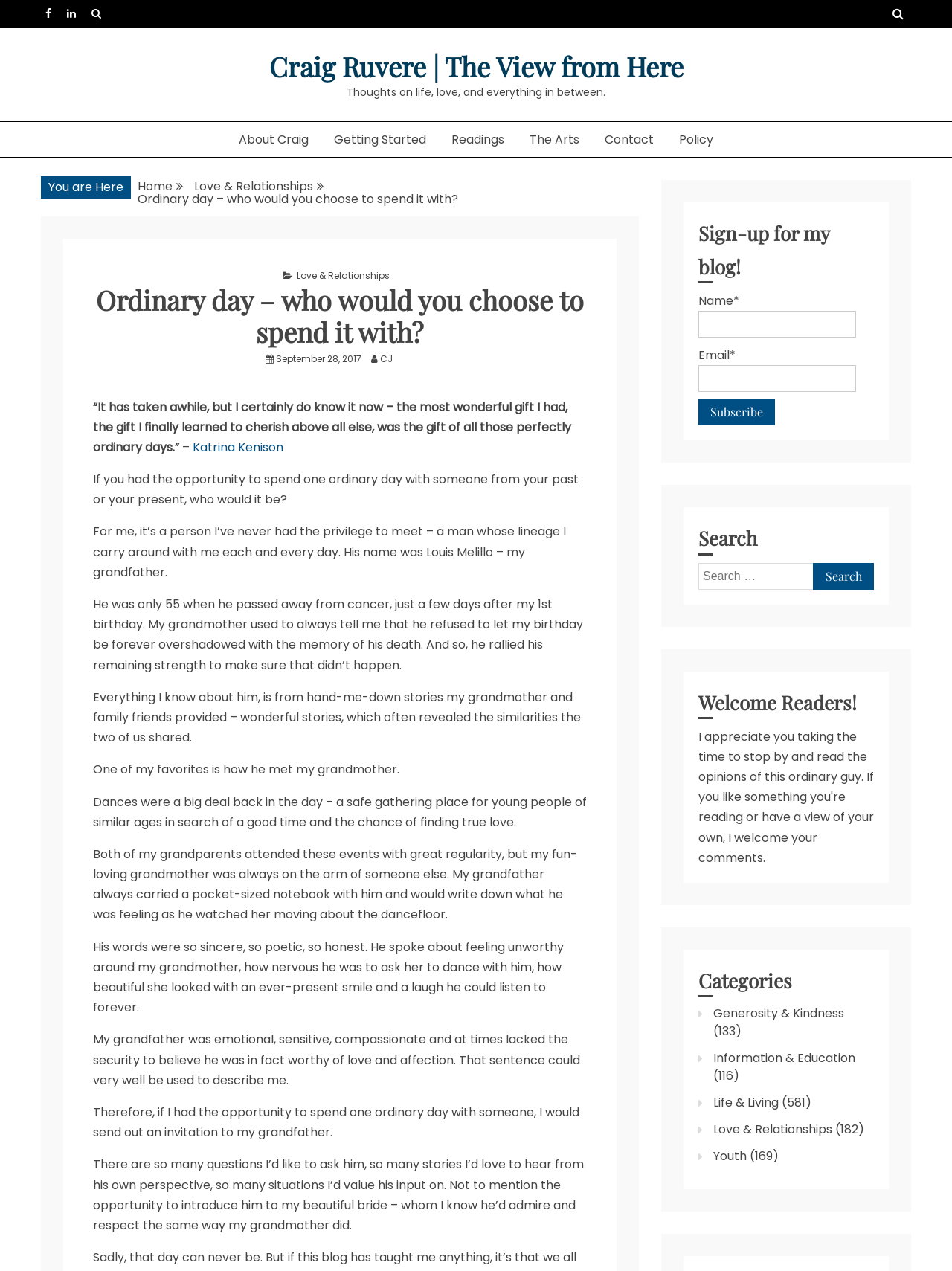Please locate the bounding box coordinates of the element's region that needs to be clicked to follow the instruction: "Read the 'Love & Relationships' category". The bounding box coordinates should be provided as four float numbers between 0 and 1, i.e., [left, top, right, bottom].

[0.749, 0.882, 0.874, 0.895]